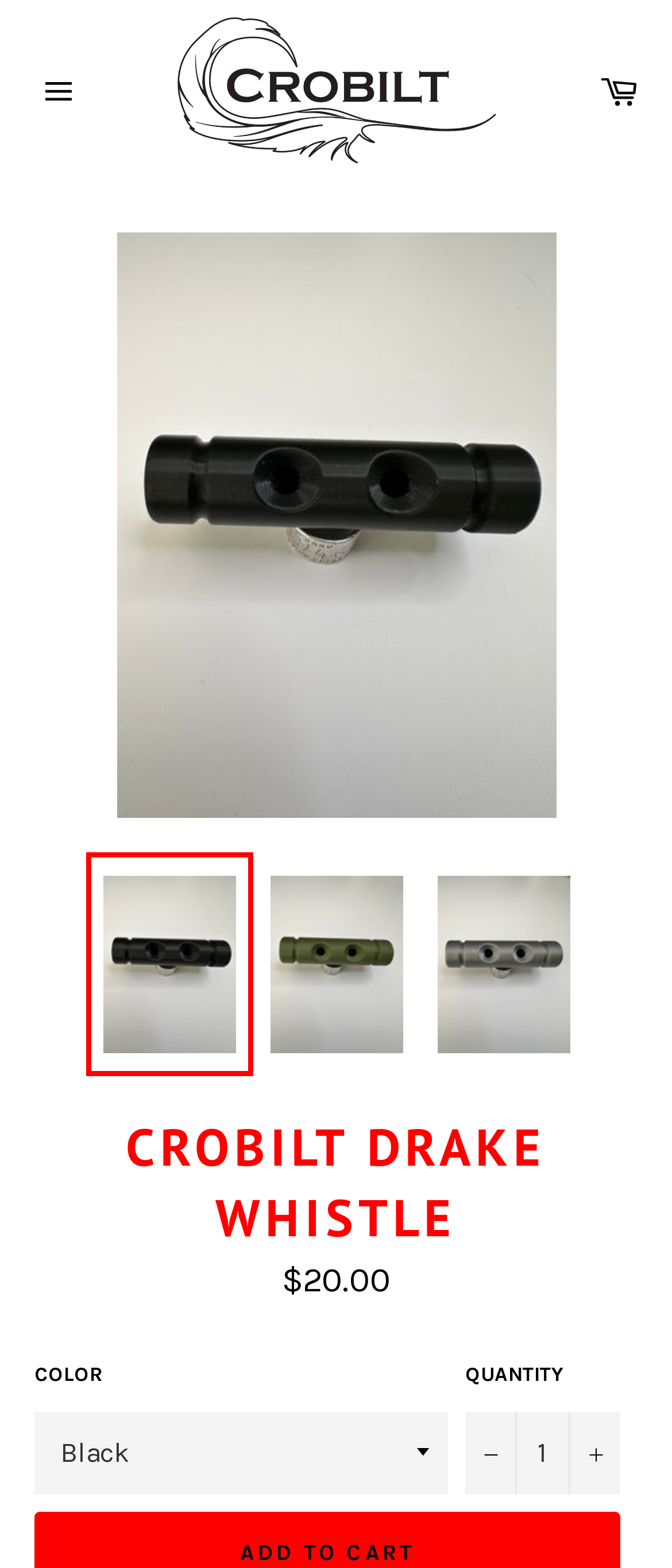Please give a concise answer to this question using a single word or phrase: 
How can I change the quantity of the product?

Using the buttons and textbox